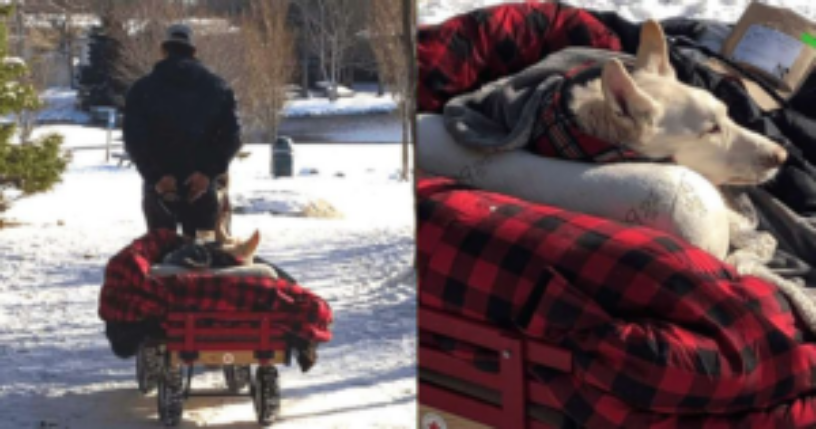Analyze the image and describe all key details you can observe.

In a heartwarming scene, a compassionate man is captured gently pulling a cart through a snowy path, demonstrating his love and care for his incapacitated dog. The cart is outfitted with a cozy red and black patterned blanket, providing a warm and comfortable spot for the dog, who is seen resting contentedly inside. The snow-covered landscape surrounds them, enhancing the serene atmosphere. The image beautifully illustrates the bond between the man and his beloved pet, showcasing an act of kindness that embodies the spirit of devotion.